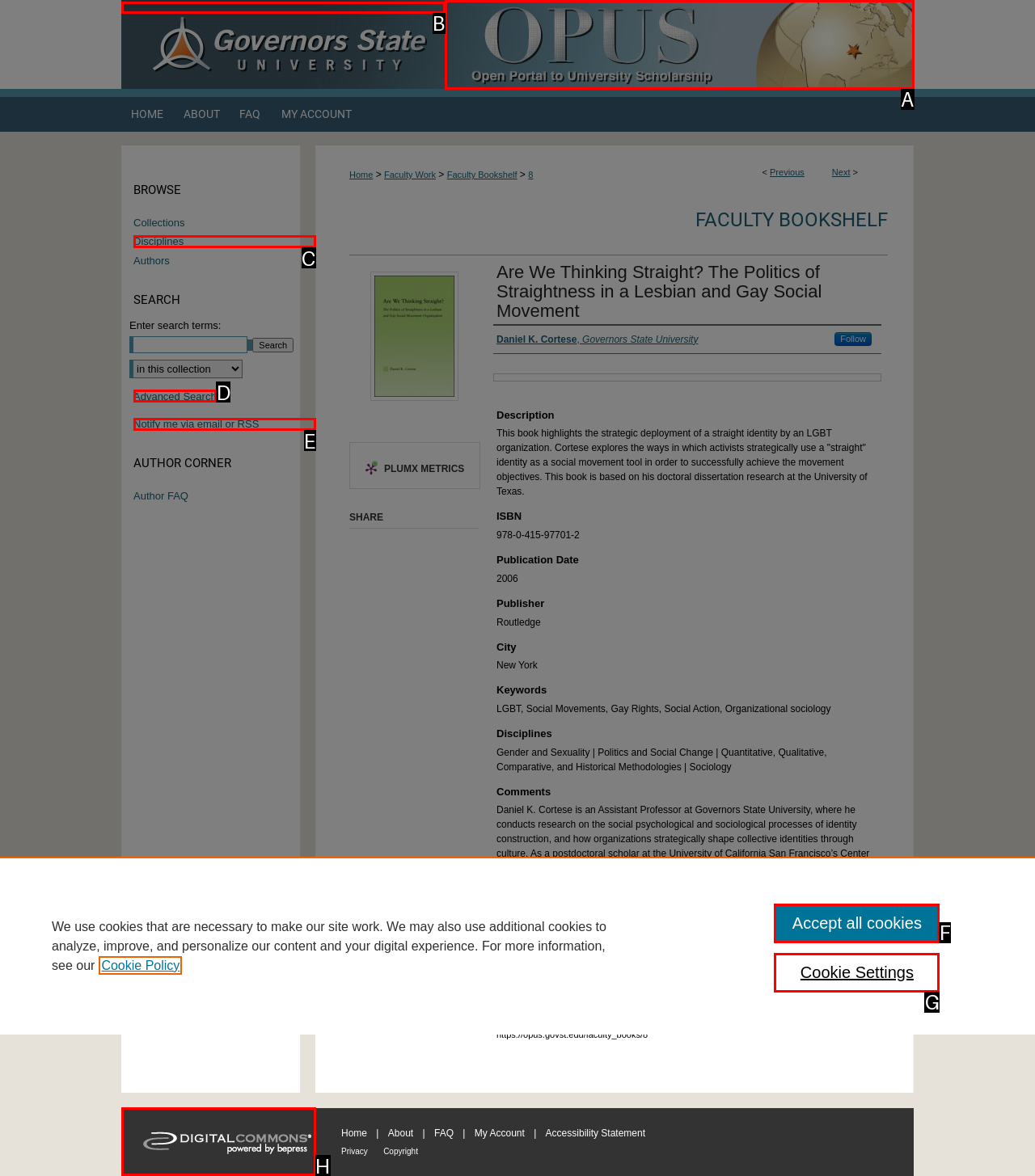Identify the option that corresponds to the description: editor at cambodiadaily dot com 
Provide the letter of the matching option from the available choices directly.

None